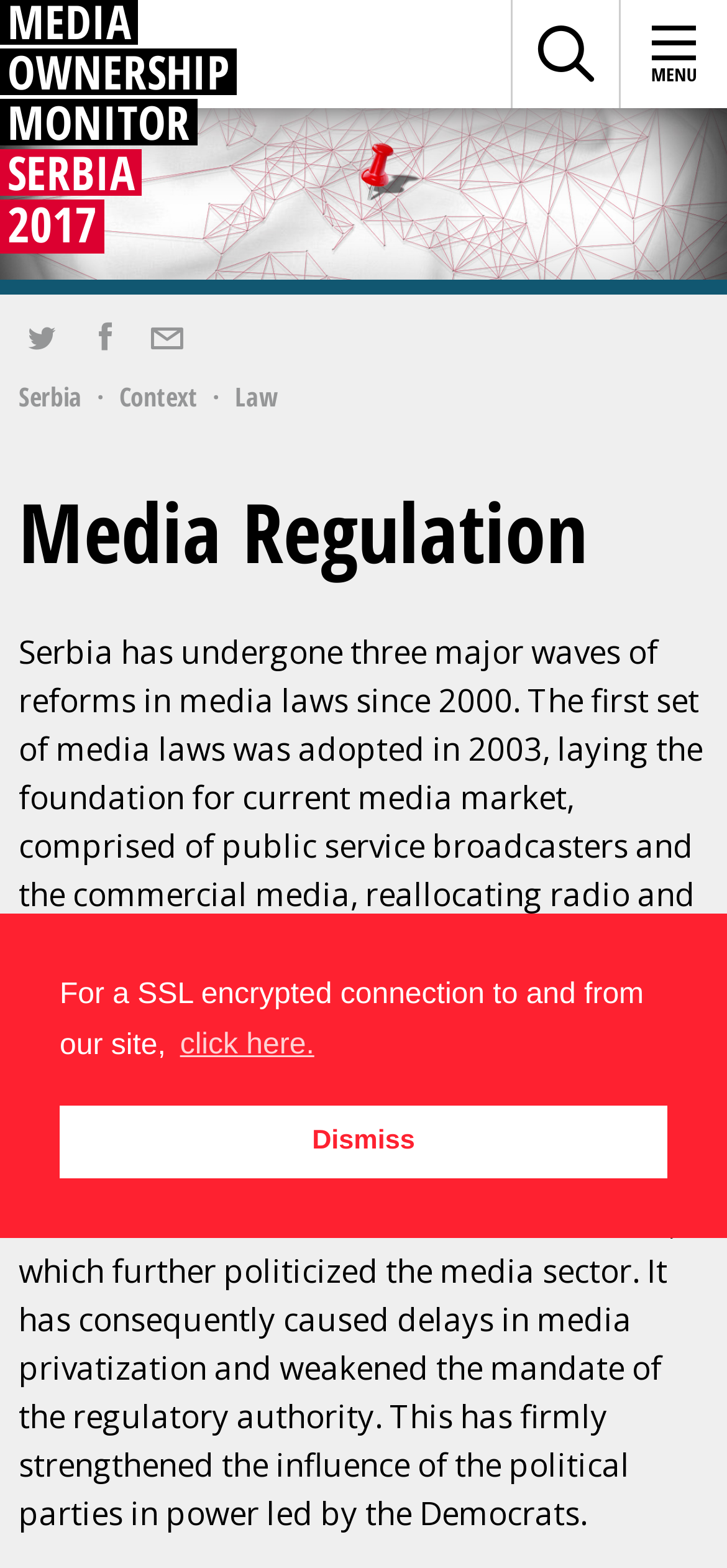What is the topic of the webpage?
From the details in the image, provide a complete and detailed answer to the question.

Based on the webpage content, specifically the heading 'Media Regulation' and the text describing the media laws in Serbia, it is clear that the topic of the webpage is media regulation.